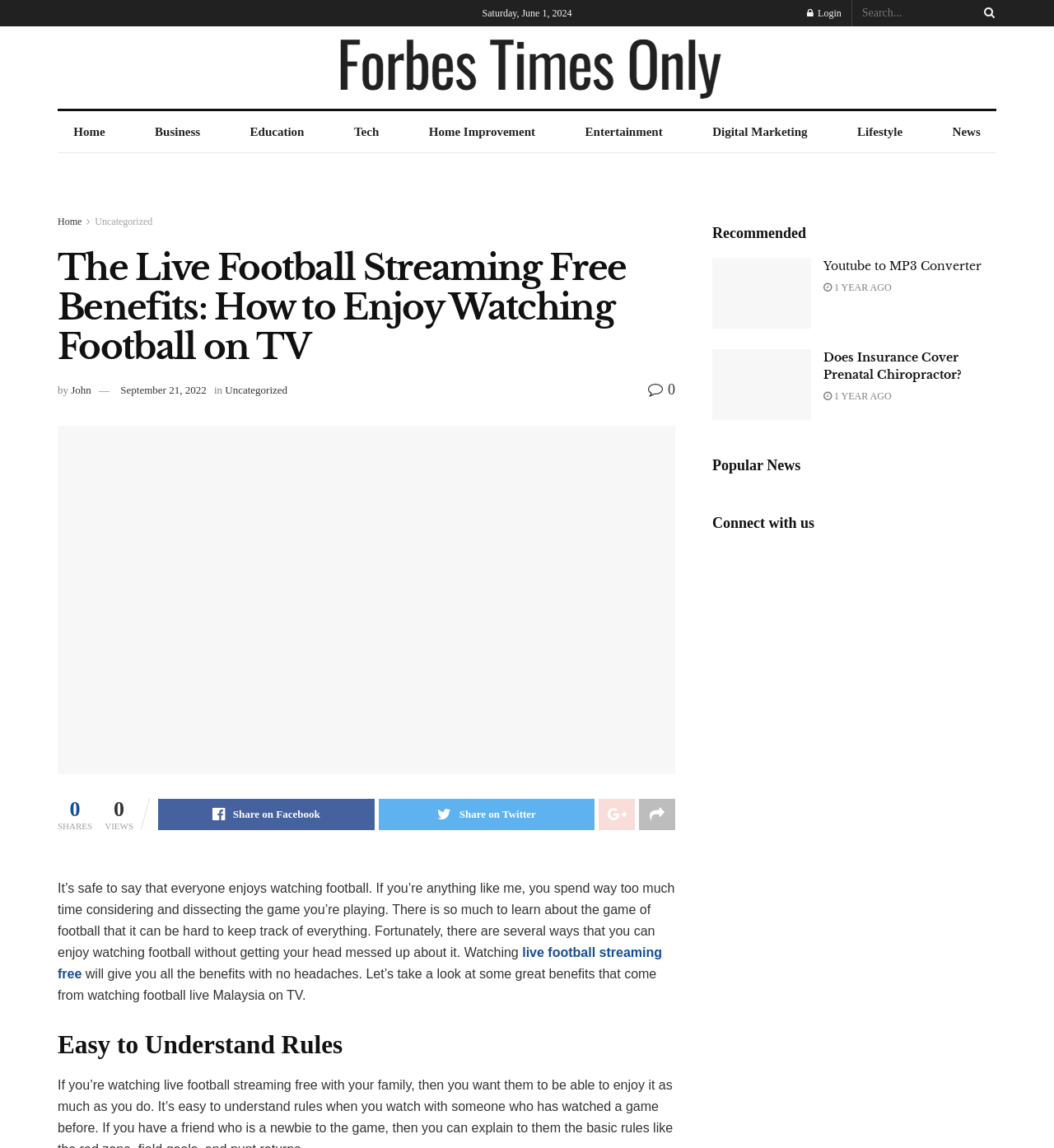Identify the bounding box coordinates for the element you need to click to achieve the following task: "Search for something". The coordinates must be four float values ranging from 0 to 1, formatted as [left, top, right, bottom].

[0.818, 0.0, 0.945, 0.023]